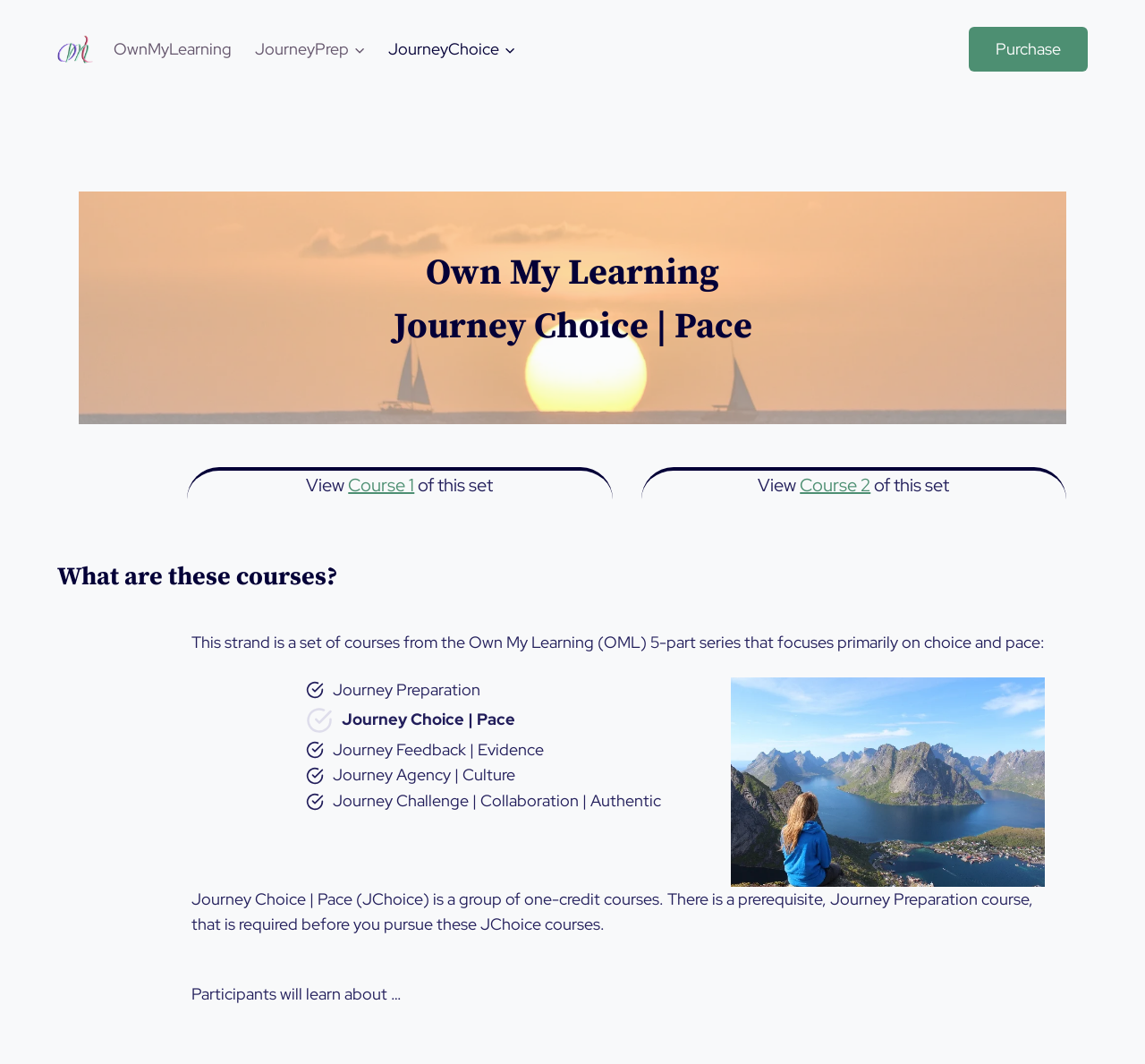Locate the bounding box coordinates of the segment that needs to be clicked to meet this instruction: "Navigate to JourneyPrep".

[0.213, 0.025, 0.329, 0.067]